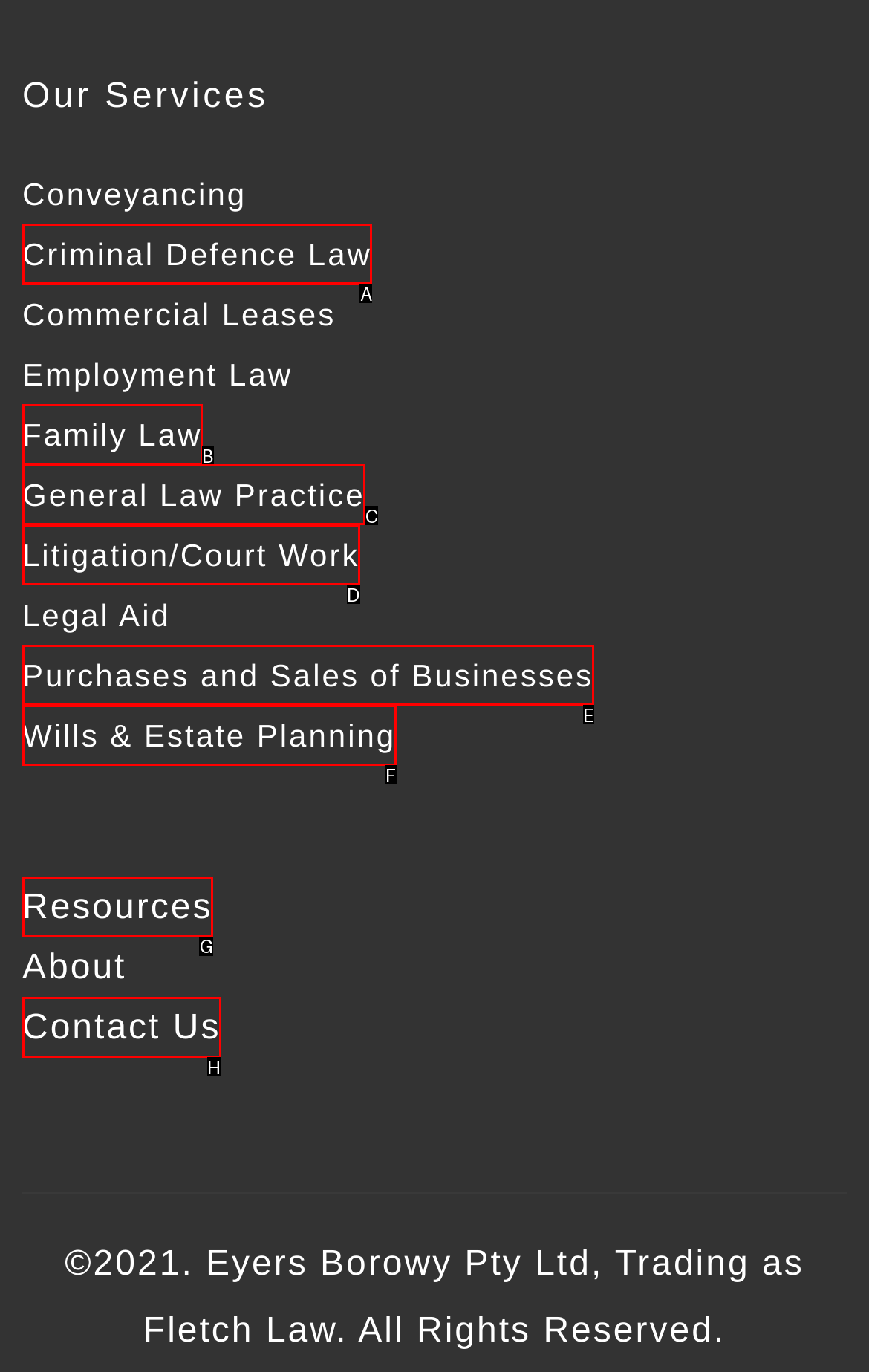Which letter corresponds to the correct option to complete the task: Access Resources?
Answer with the letter of the chosen UI element.

G